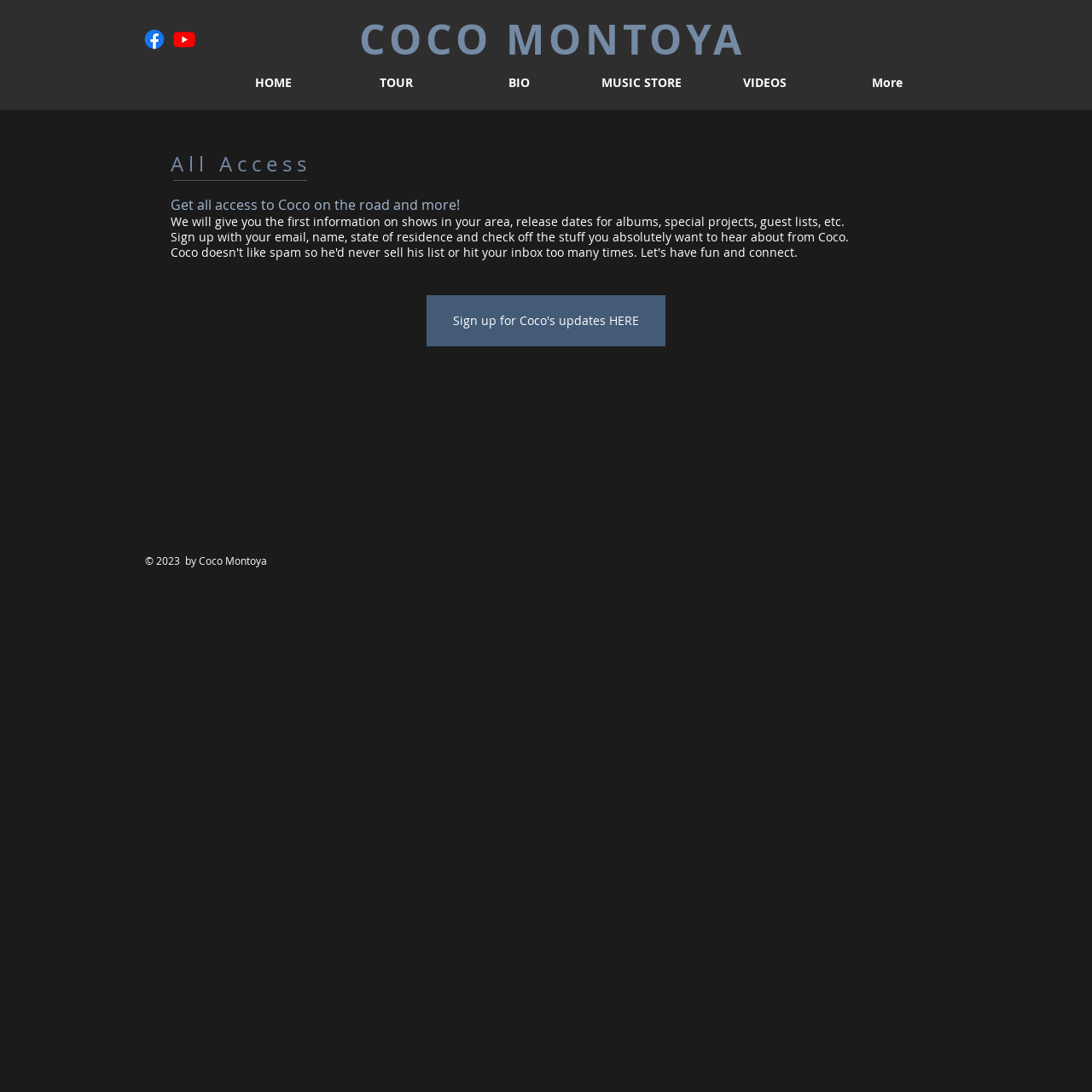Determine the bounding box coordinates of the region I should click to achieve the following instruction: "Watch VIDEOS". Ensure the bounding box coordinates are four float numbers between 0 and 1, i.e., [left, top, right, bottom].

[0.644, 0.067, 0.756, 0.084]